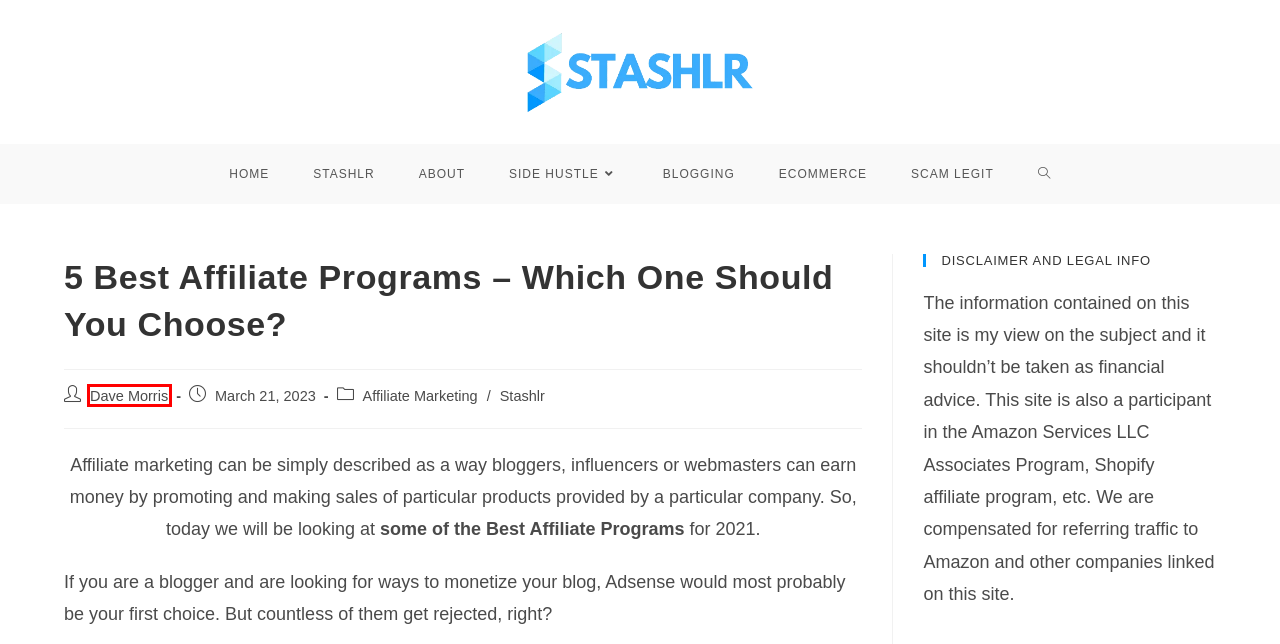Consider the screenshot of a webpage with a red bounding box around an element. Select the webpage description that best corresponds to the new page after clicking the element inside the red bounding box. Here are the candidates:
A. Ecommerce - Stashlr
B. Stashlr -
C. Dave Morris - Stashlr
D. Scam Legit - Stashlr
E. Blogging - Stashlr
F. Stashlr - Stashlr
G. Affiliate Marketing - Stashlr
H. Side Hustle - Stashlr

C